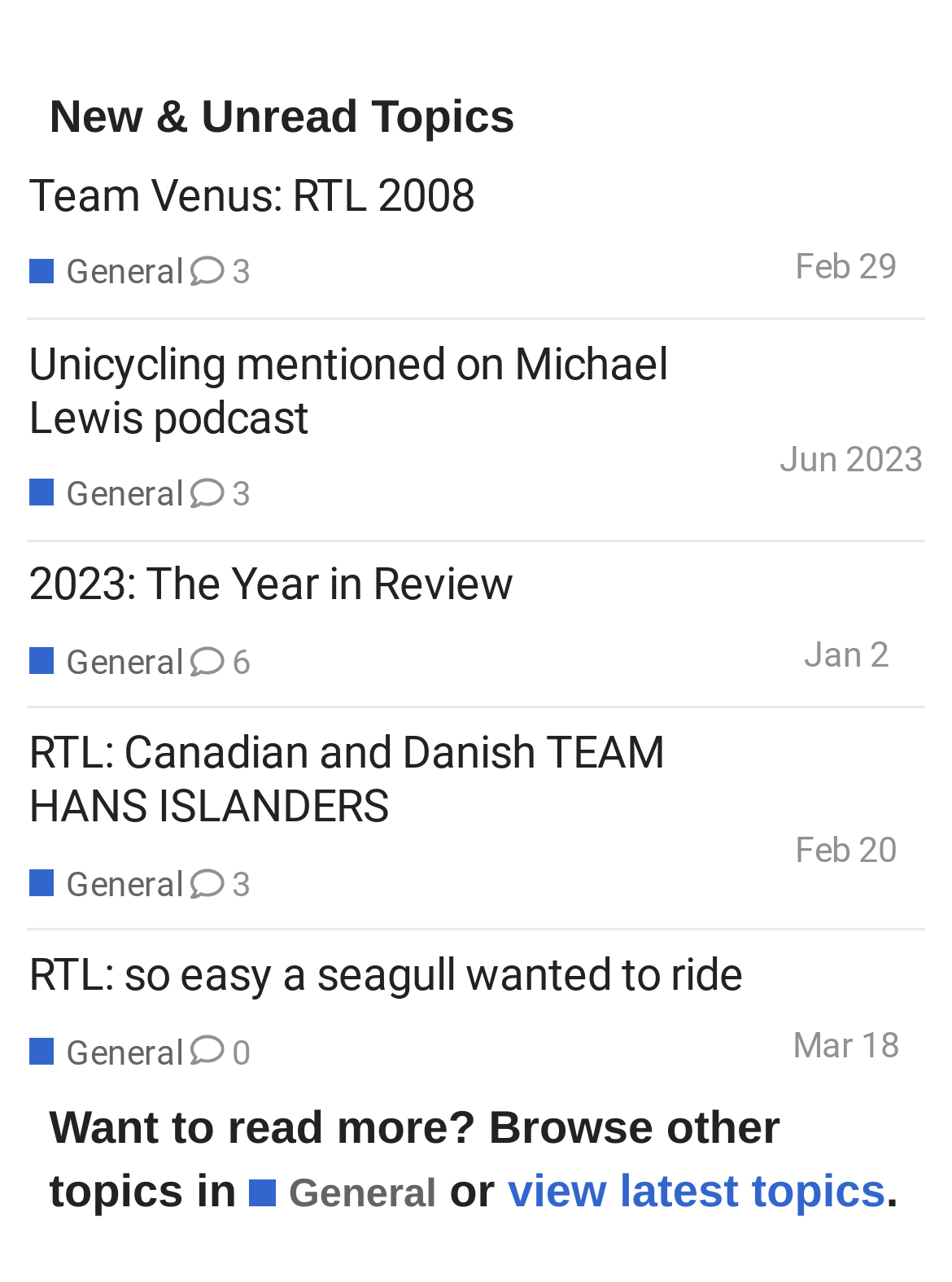Please determine the bounding box coordinates for the UI element described here. Use the format (top-left x, top-left y, bottom-right x, bottom-right y) with values bounded between 0 and 1: 2023: The Year in Review

[0.03, 0.418, 0.54, 0.493]